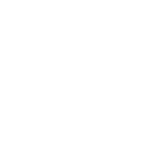Provide a comprehensive description of the image.

The image showcases a C-GMP Reactor, a specialized equipment often utilized in chemical processing industries. This reactor is distinguished by its stainless steel construction, ensuring durability and resistance to corrosion. Its design facilitates homogeneous mixing of solids and fluids while maintaining specific volume or proportion, making it suitable for various applications, including pharmaceutical and chemical manufacturing. The reactor is equipped with standard components such as an insulated jacket and pressure-temperature indicators, which enhance its functionality and safety. This model promises customizable capacities to meet diverse operational requirements in chemical plants, making it an essential asset for effective processing and production.